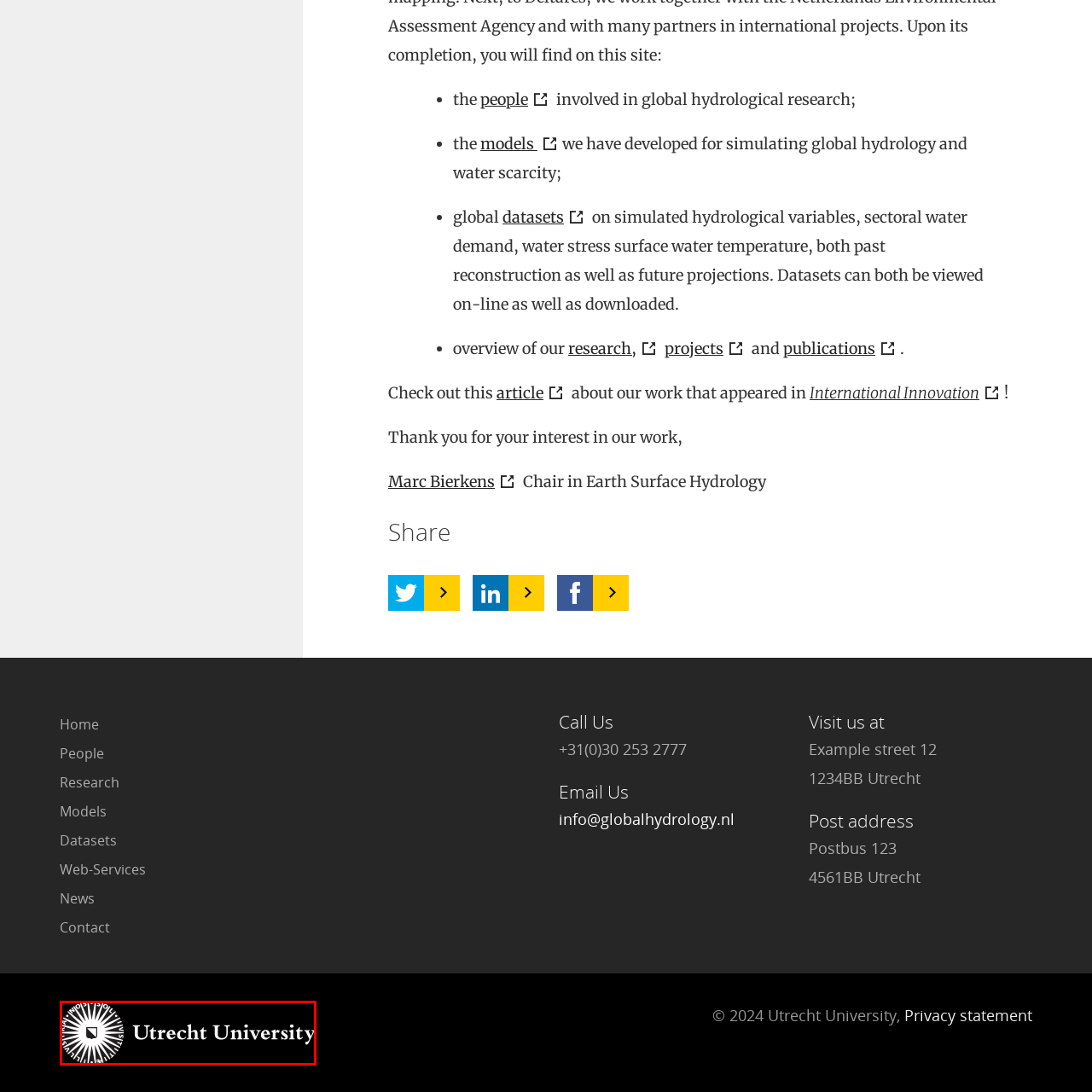What does the radiating lines in the emblem symbolize?
Assess the image contained within the red bounding box and give a detailed answer based on the visual elements present in the image.

According to the caption, the radiating lines in the stylized emblem symbolize the university's broad influence and reach, indicating the institution's impact and scope.